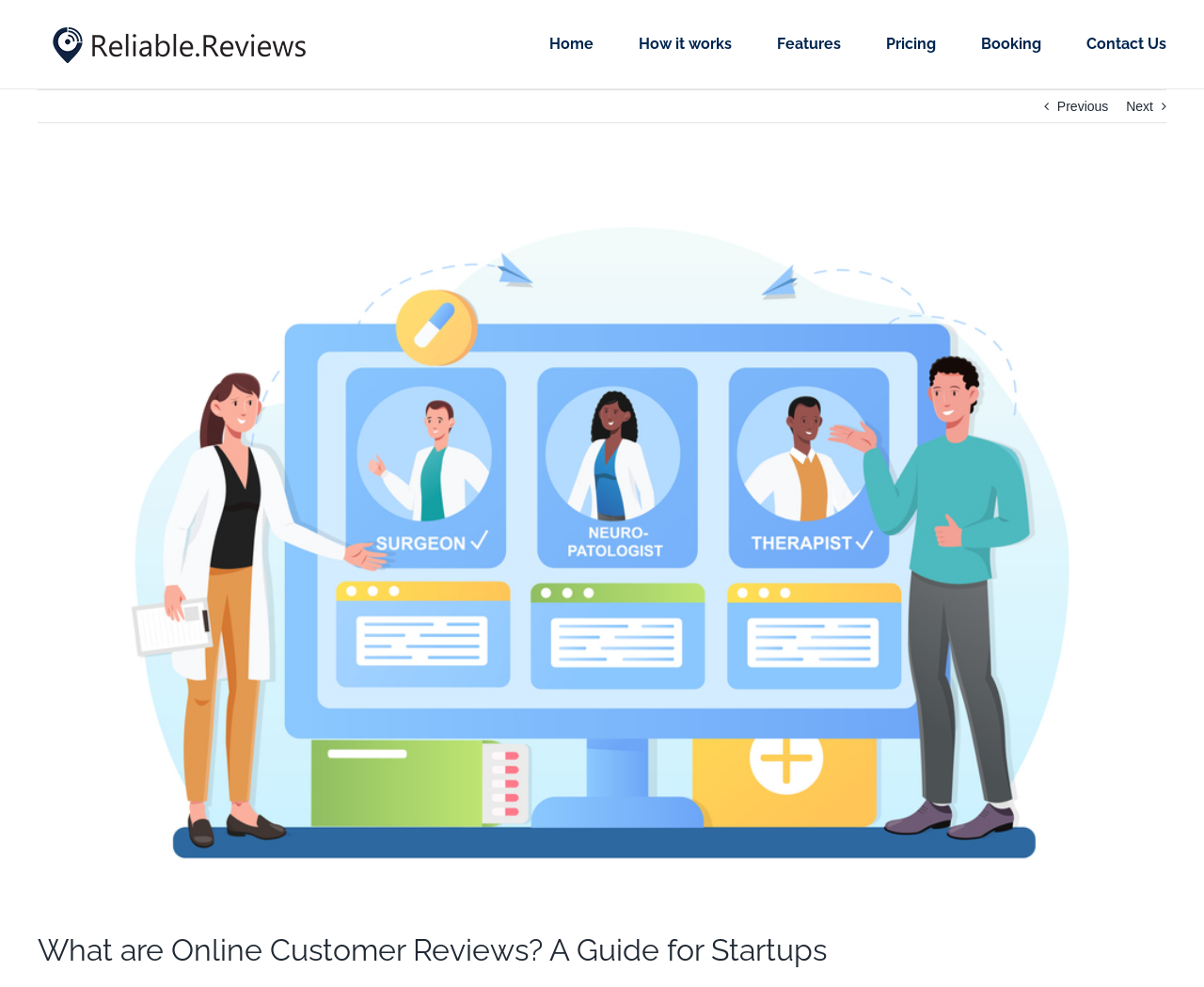Given the element description How it works, identify the bounding box coordinates for the UI element on the webpage screenshot. The format should be (top-left x, top-left y, bottom-right x, bottom-right y), with values between 0 and 1.

[0.53, 0.0, 0.608, 0.09]